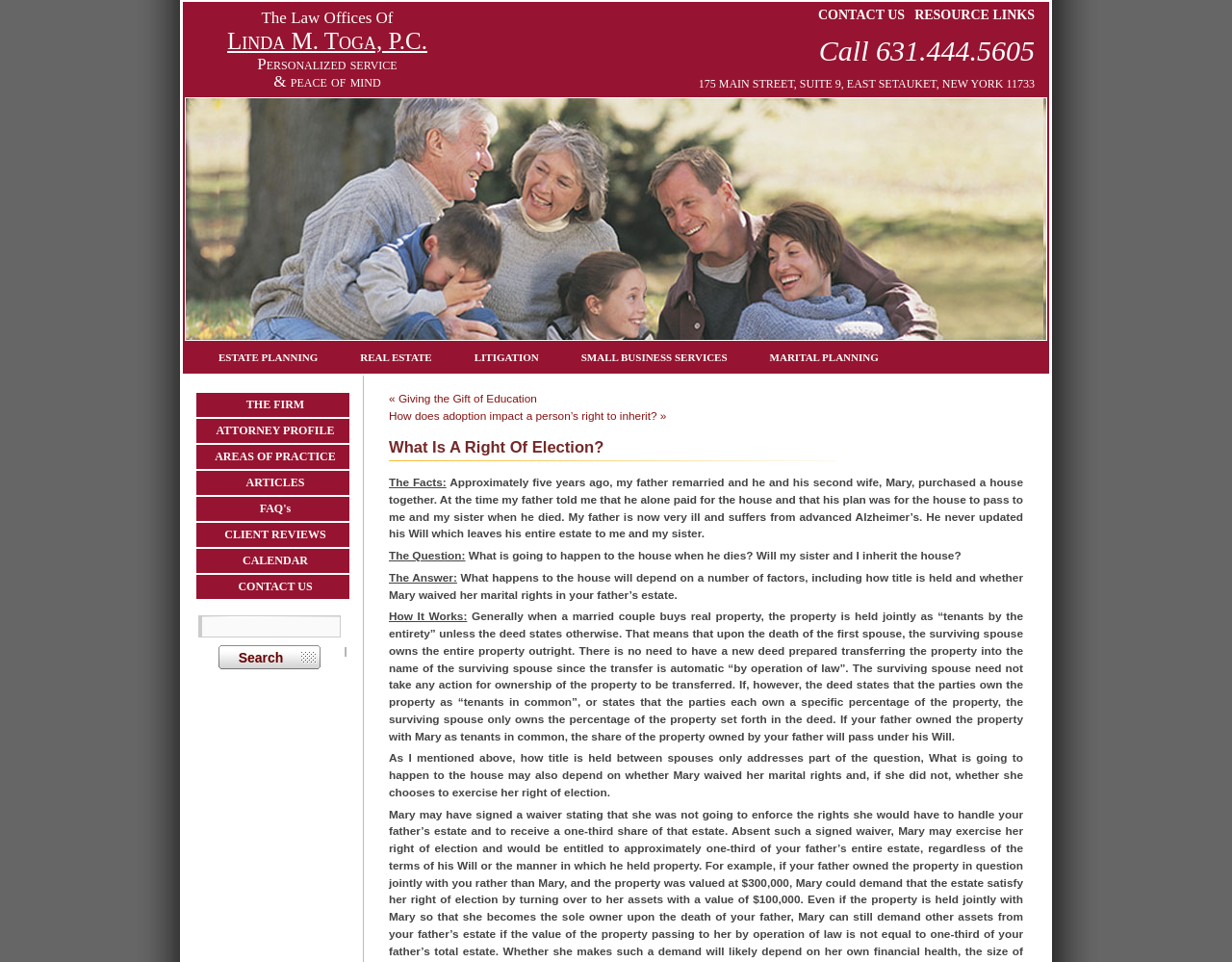Locate the bounding box coordinates of the clickable area needed to fulfill the instruction: "Click the 'Search' button".

[0.177, 0.671, 0.26, 0.696]